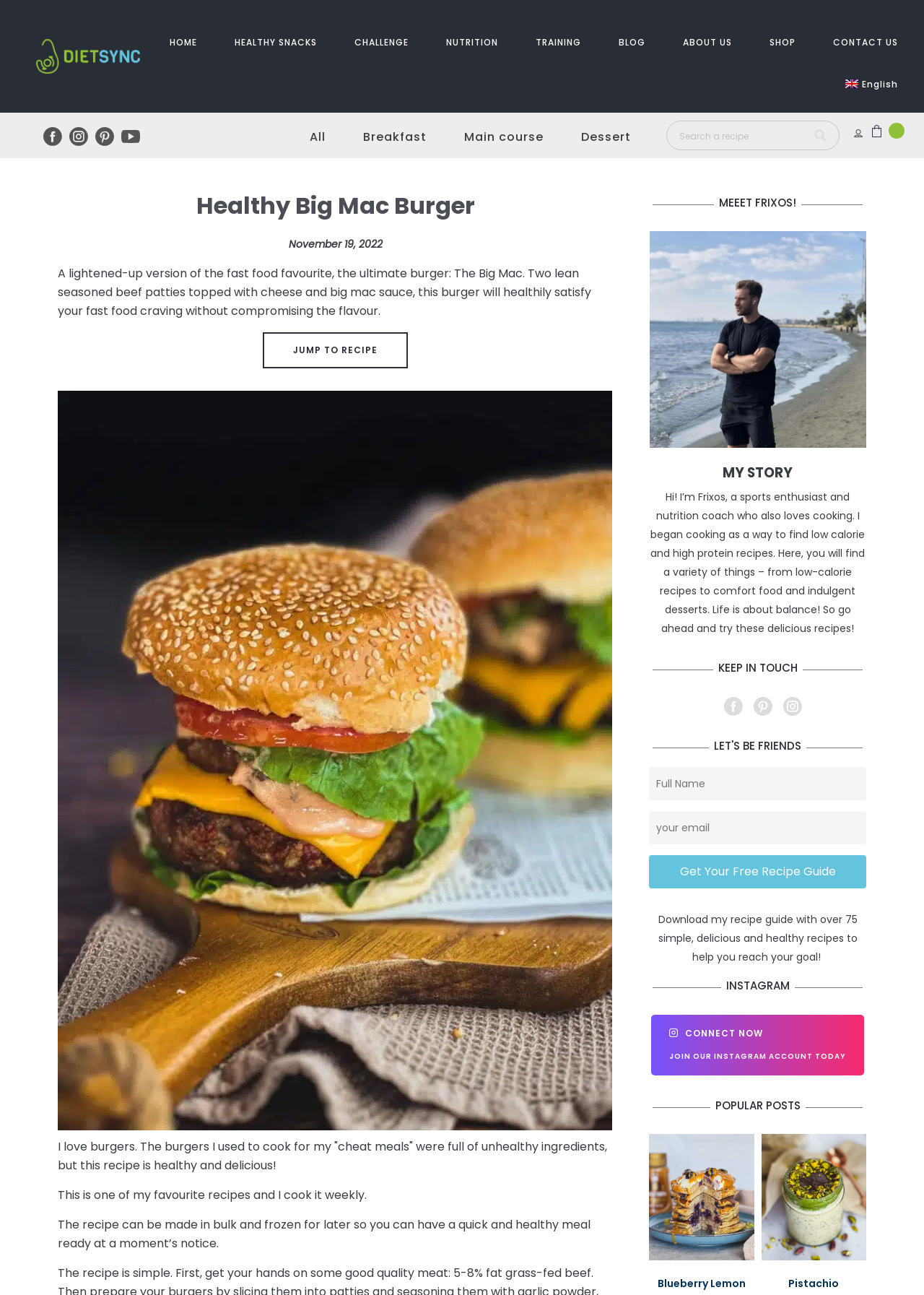Identify the title of the webpage and provide its text content.

Healthy Big Mac Burger